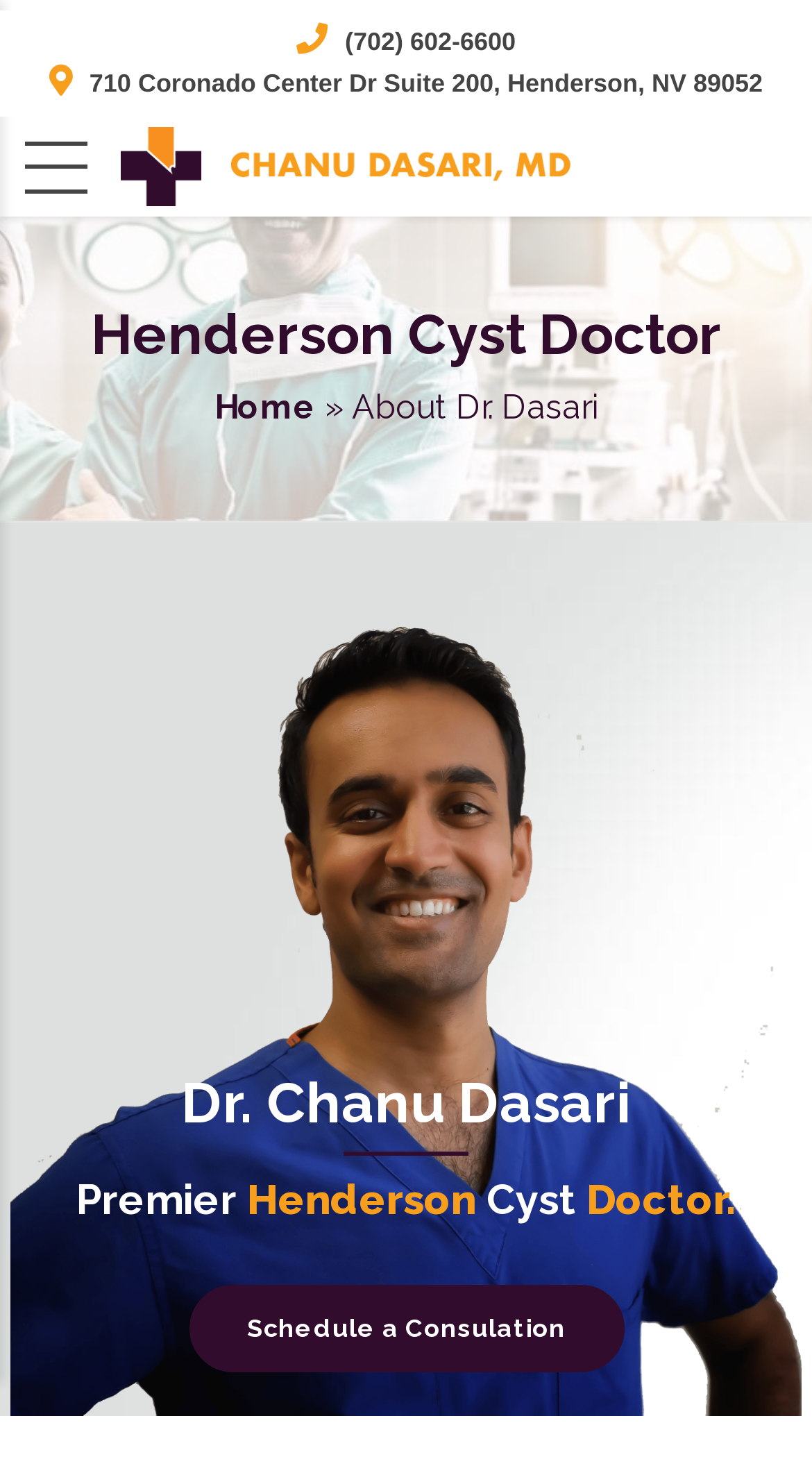Given the element description, predict the bounding box coordinates in the format (top-left x, top-left y, bottom-right x, bottom-right y). Make sure all values are between 0 and 1. Here is the element description: Home

[0.264, 0.266, 0.39, 0.293]